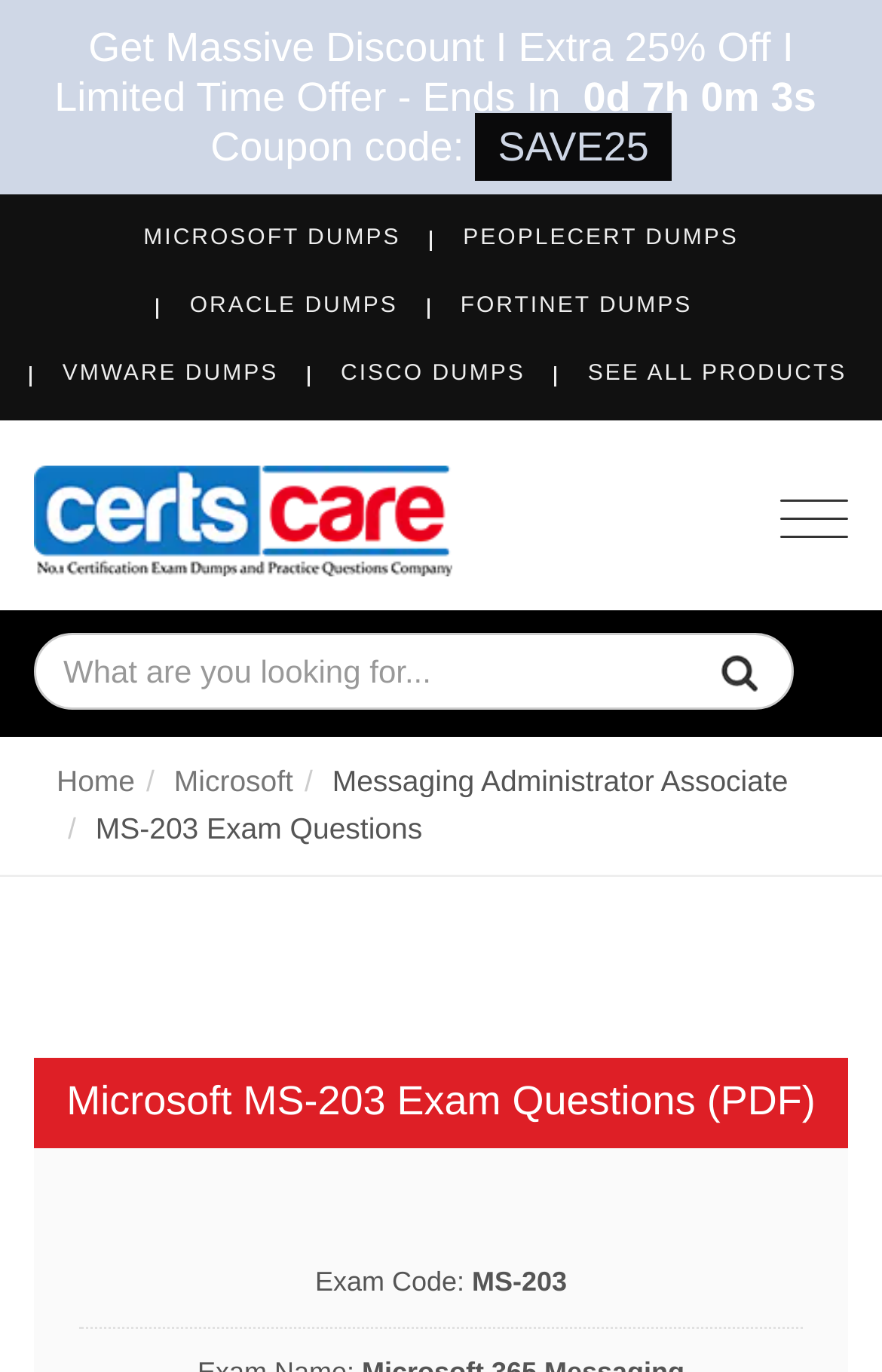Answer the question briefly using a single word or phrase: 
How many links are present in the top section?

5